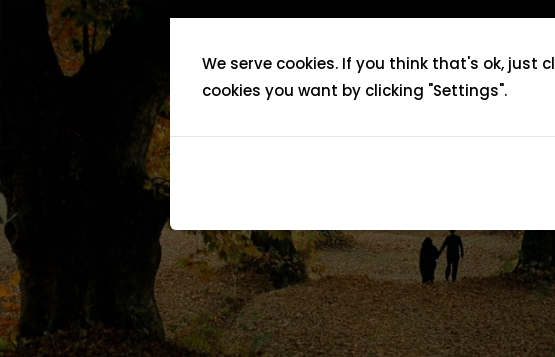Give a one-word or one-phrase response to the question: 
What are the two figures doing in the image?

Walking hand in hand